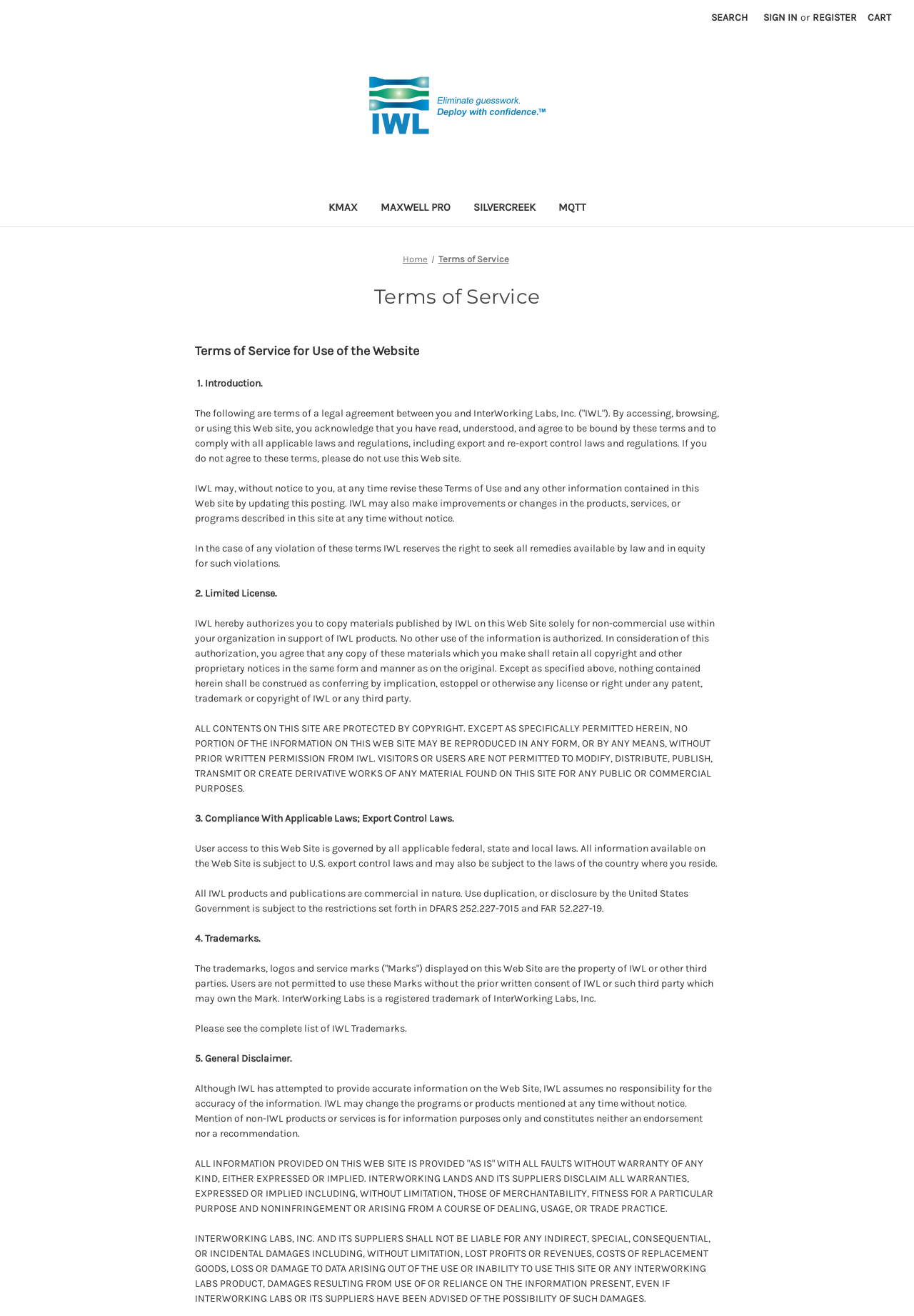Give a detailed account of the webpage's layout and content.

The webpage is titled "Terms of Service" and has a search button at the top right corner, accompanied by links to "Sign in", "Register", and "Cart with 0 items". Below these links, there is an image of "IWL Store" with a link to it. 

On the left side of the page, there are links to "KMAX", "Maxwell Pro", "SilverCreek", and "MQTT". A navigation breadcrumb is located above a heading that reads "Terms of Service". 

The main content of the page is divided into sections, starting with "Terms of Service for Use of the Website", followed by "1. Introduction", which explains the legal agreement between the user and InterWorking Labs, Inc. The text continues with sections "2. Limited License", "3. Compliance With Applicable Laws; Export Control Laws", "4. Trademarks", "5. General Disclaimer", and others, detailing the terms of use and conditions for accessing the website.